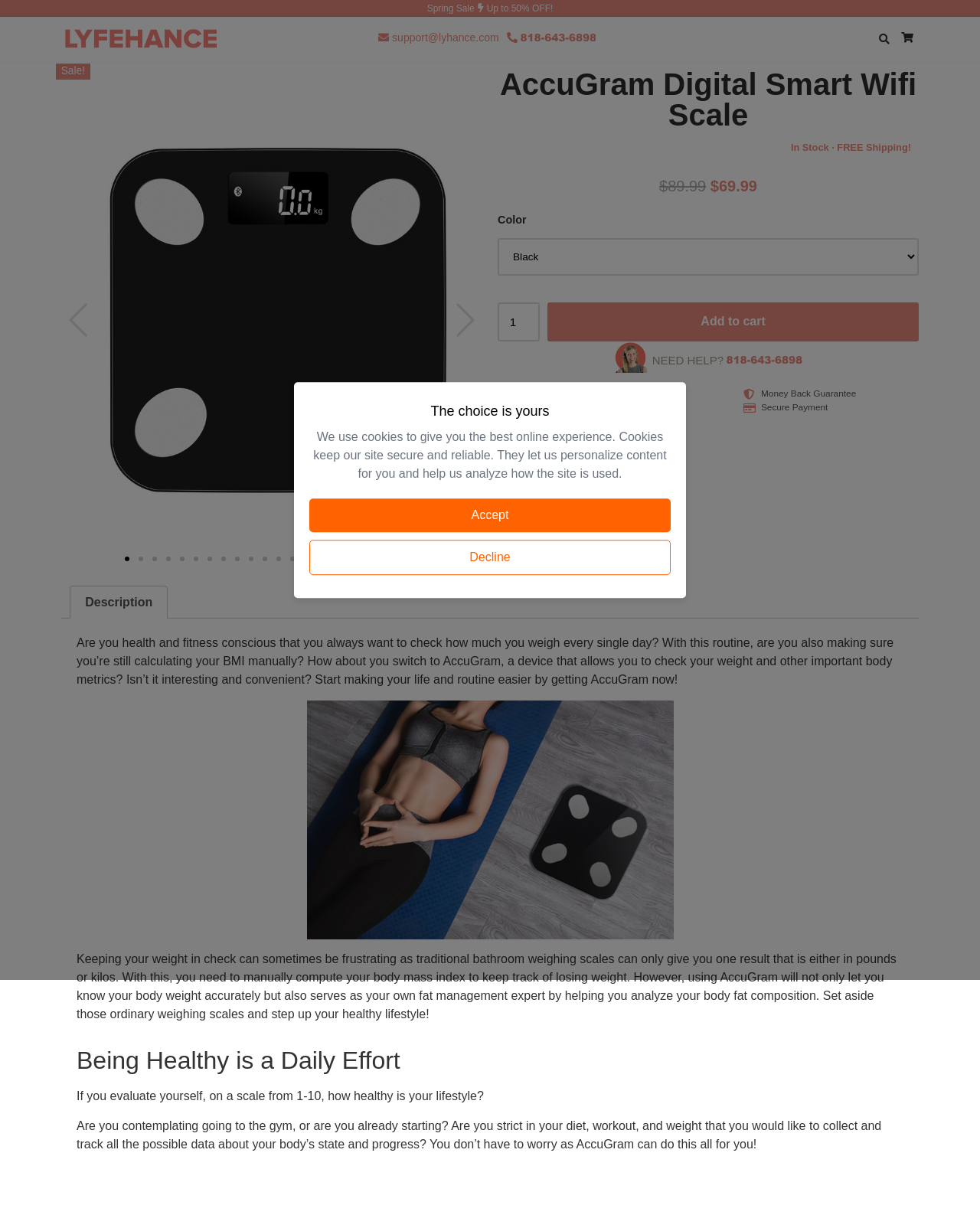Please find the bounding box coordinates of the element that needs to be clicked to perform the following instruction: "Add to cart". The bounding box coordinates should be four float numbers between 0 and 1, represented as [left, top, right, bottom].

[0.559, 0.246, 0.938, 0.278]